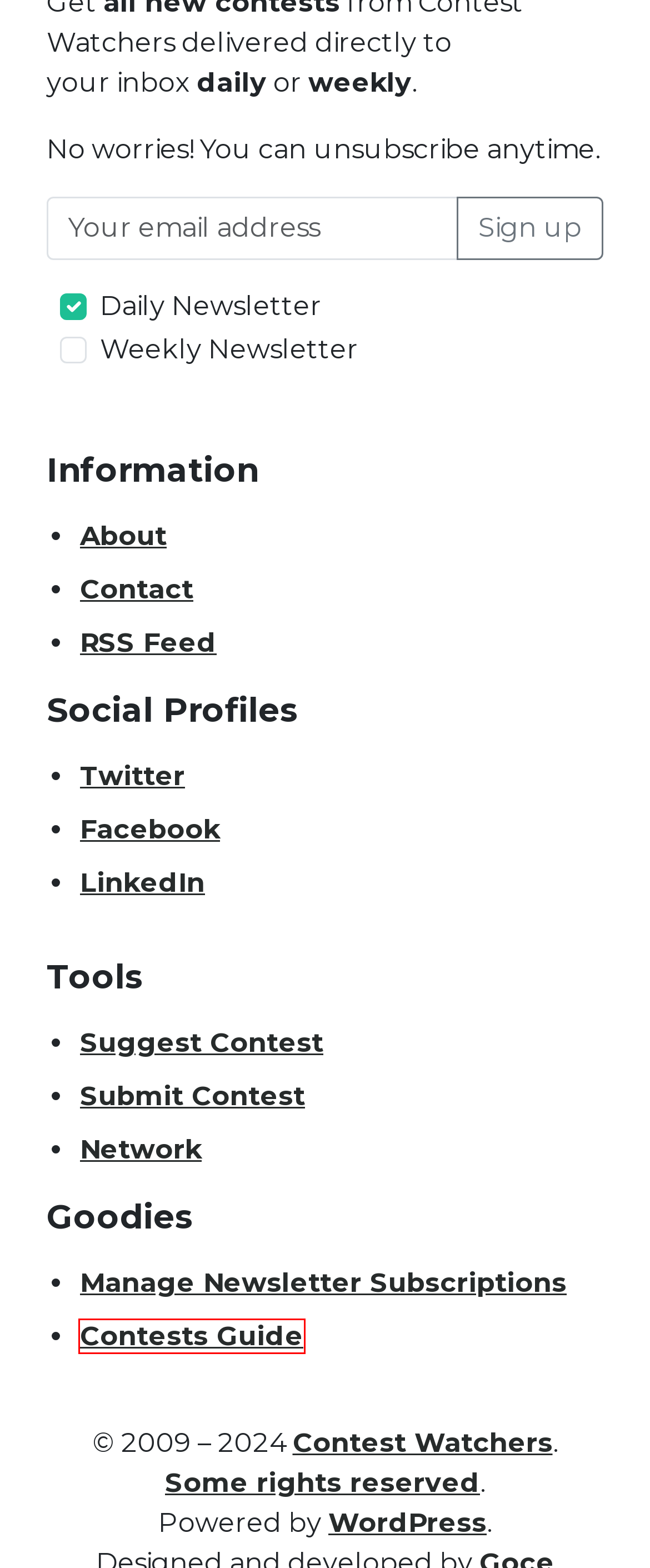You are provided with a screenshot of a webpage containing a red rectangle bounding box. Identify the webpage description that best matches the new webpage after the element in the bounding box is clicked. Here are the potential descriptions:
A. Update your preferences
B. General Disclaimer - Contest Watchers
C. Finished Contests - Contest Watchers
D. Blog Tool, Publishing Platform, and CMS – WordPress.org
E. CC BY-SA 3.0 Deed | Attribution-ShareAlike 3.0 Unported
 | Creative Commons
F. How to Organize Successful International Contests? - Contest Watchers
G. Annual Contests - Contest Watchers
H. Contests Watchers Network - Contest Watchers

F